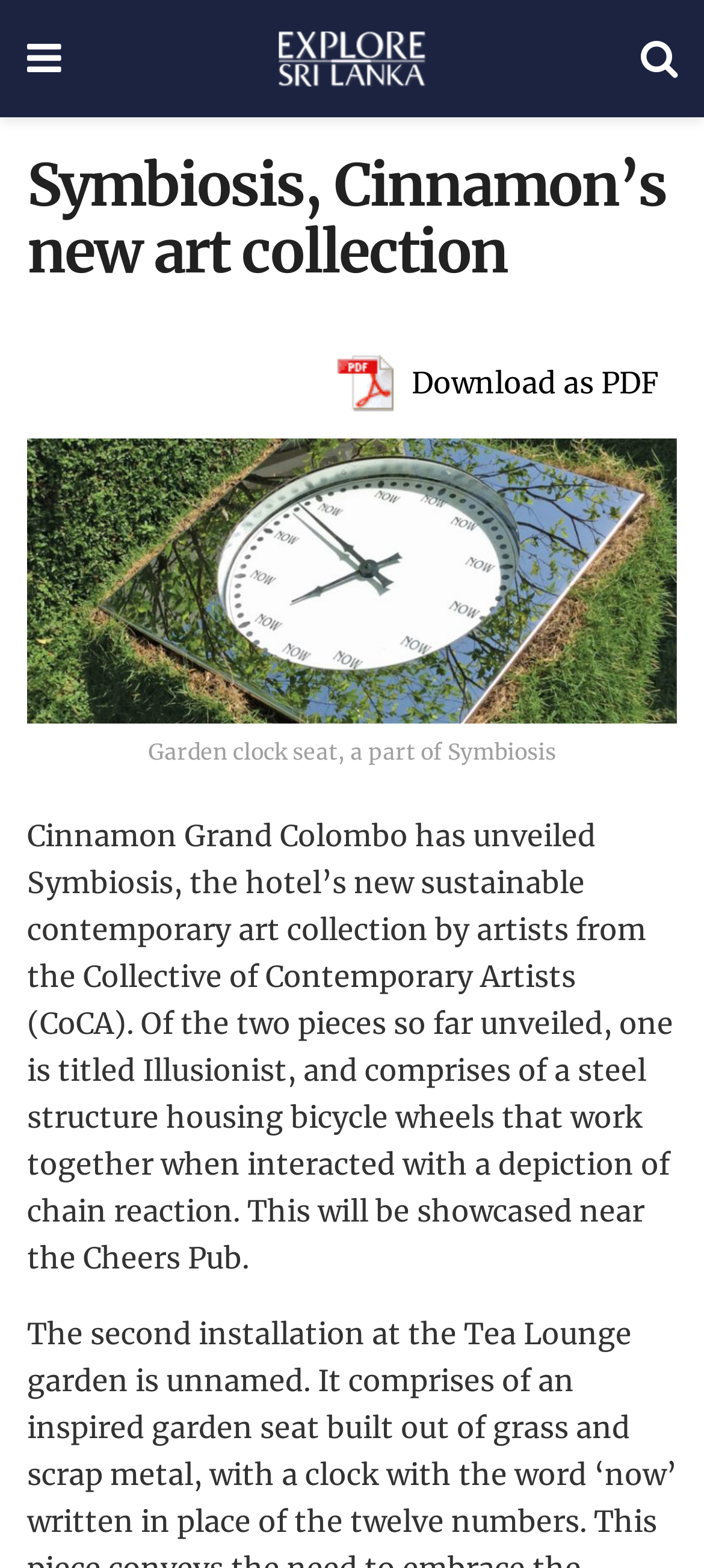Please extract and provide the main headline of the webpage.

Symbiosis, Cinnamon’s new art collection